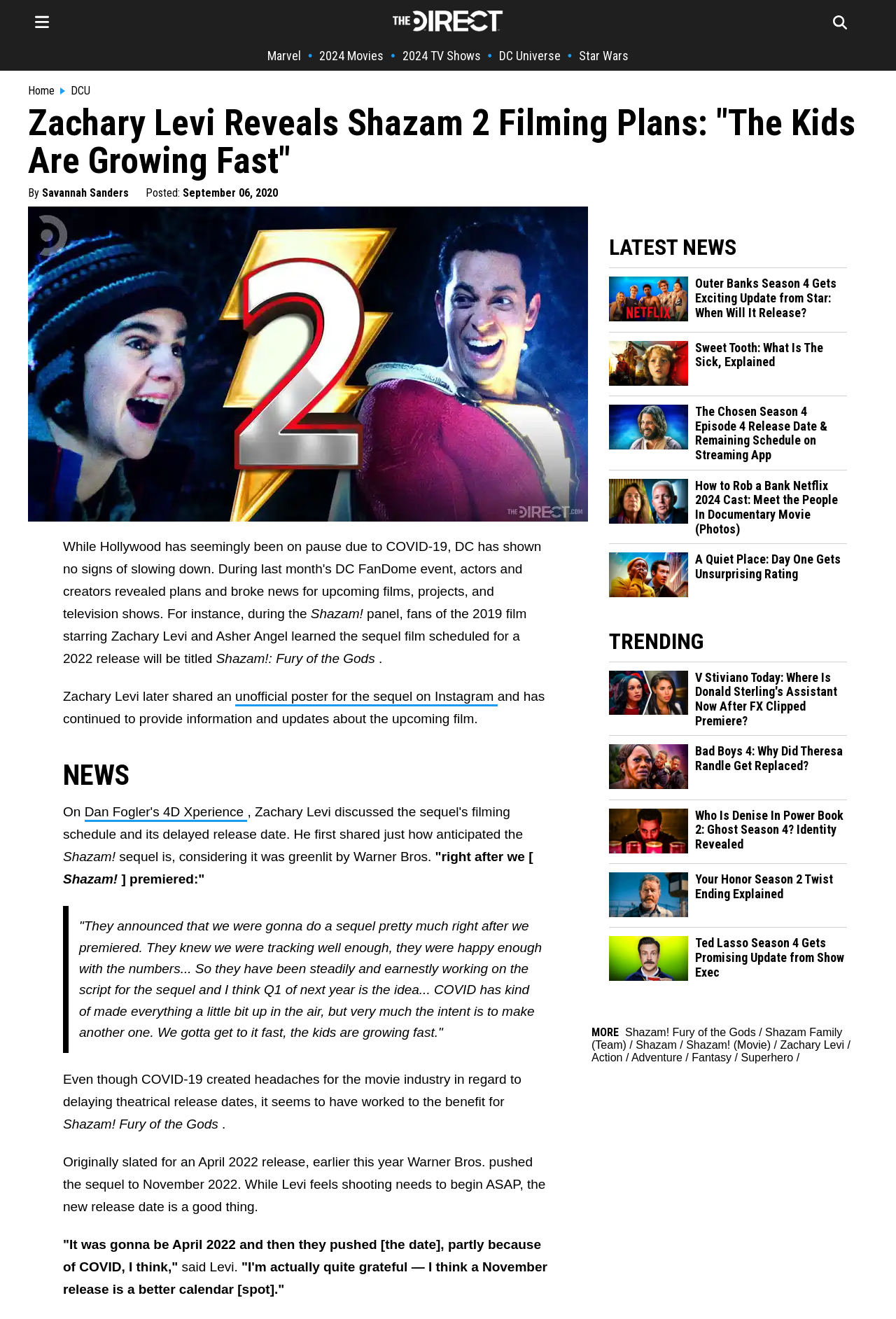Please find and generate the text of the main heading on the webpage.

Zachary Levi Reveals Shazam 2 Filming Plans: "The Kids Are Growing Fast"